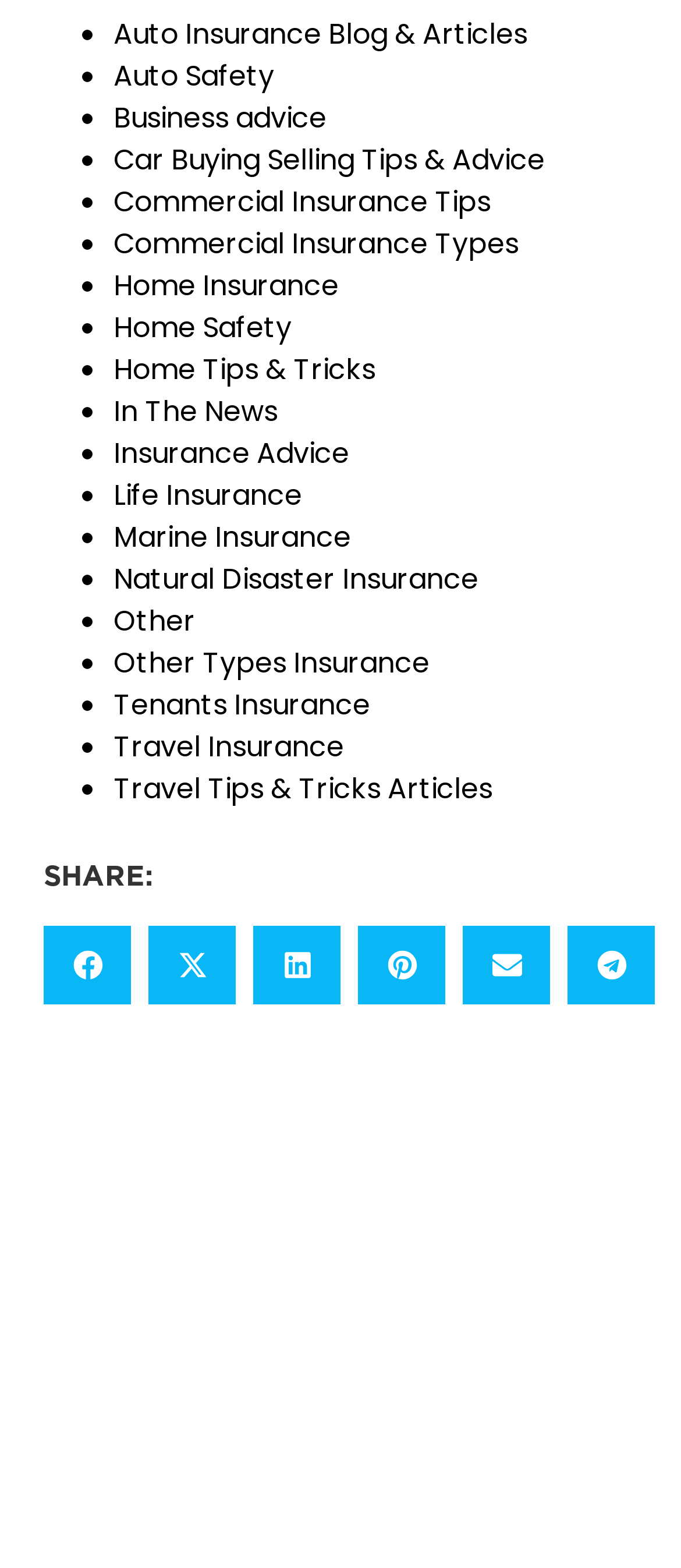What is the last insurance type listed? Look at the image and give a one-word or short phrase answer.

Travel Insurance